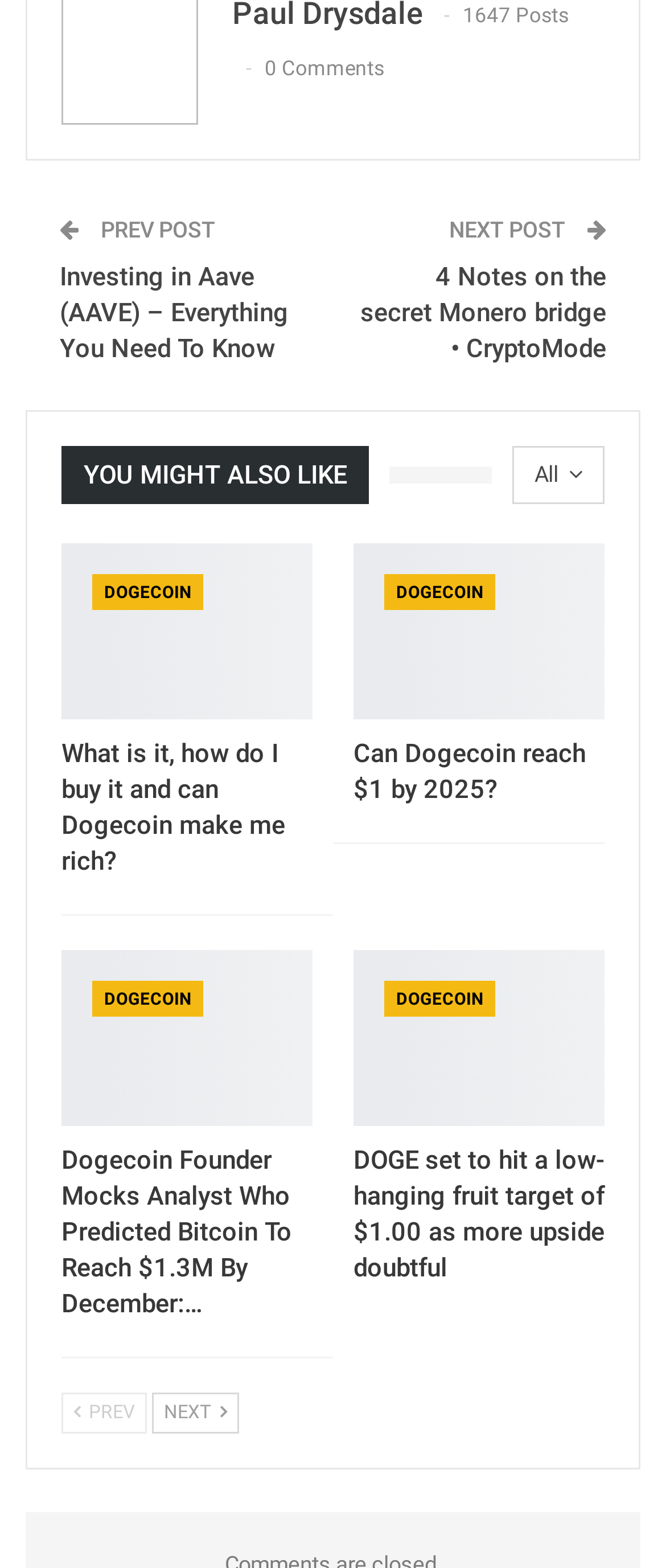What is the category of the 'DOGECOIN' links?
Based on the image, respond with a single word or phrase.

Cryptocurrency